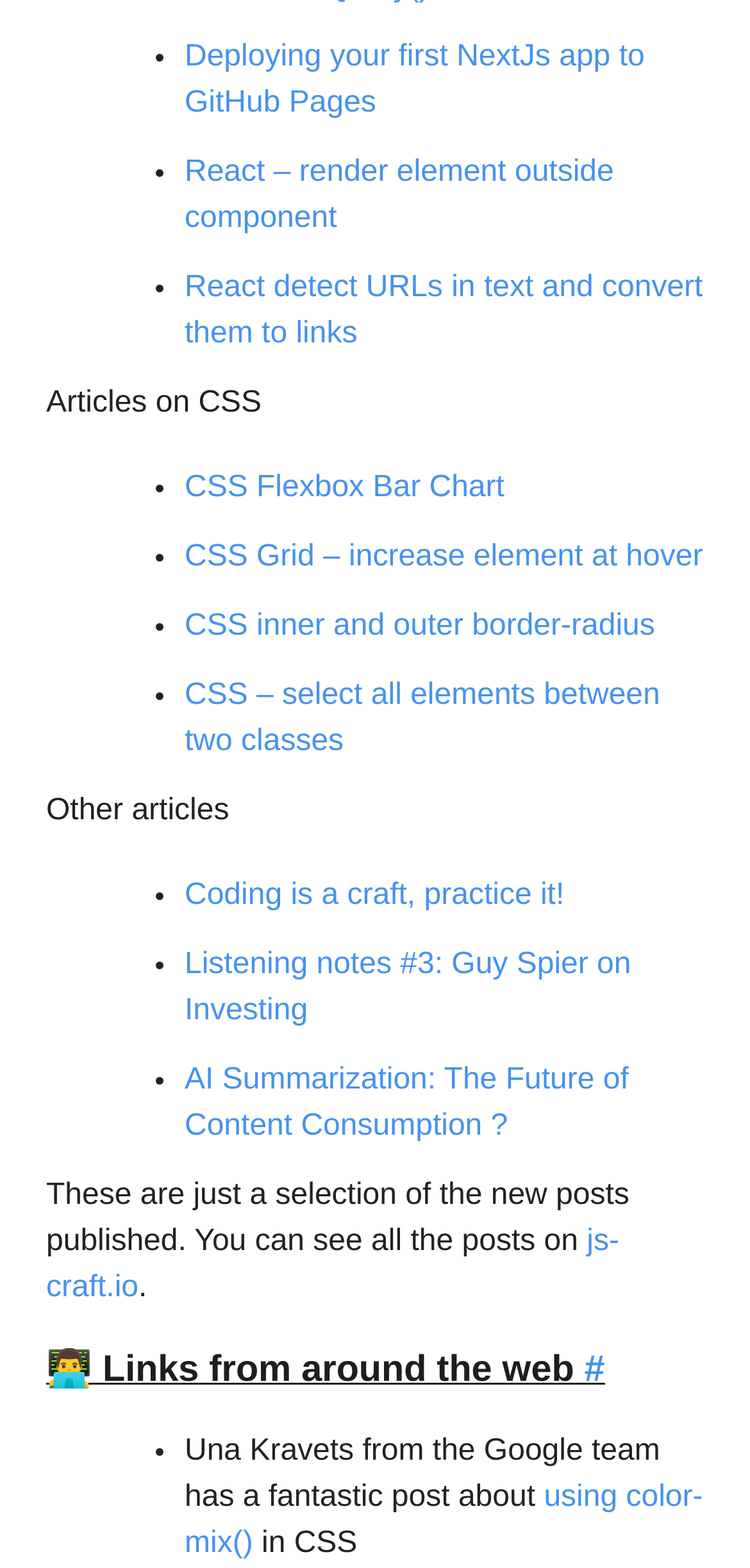Please provide the bounding box coordinates in the format (top-left x, top-left y, bottom-right x, bottom-right y). Remember, all values are floating point numbers between 0 and 1. What is the bounding box coordinate of the region described as: using color-mix()

[0.246, 0.945, 0.937, 0.995]